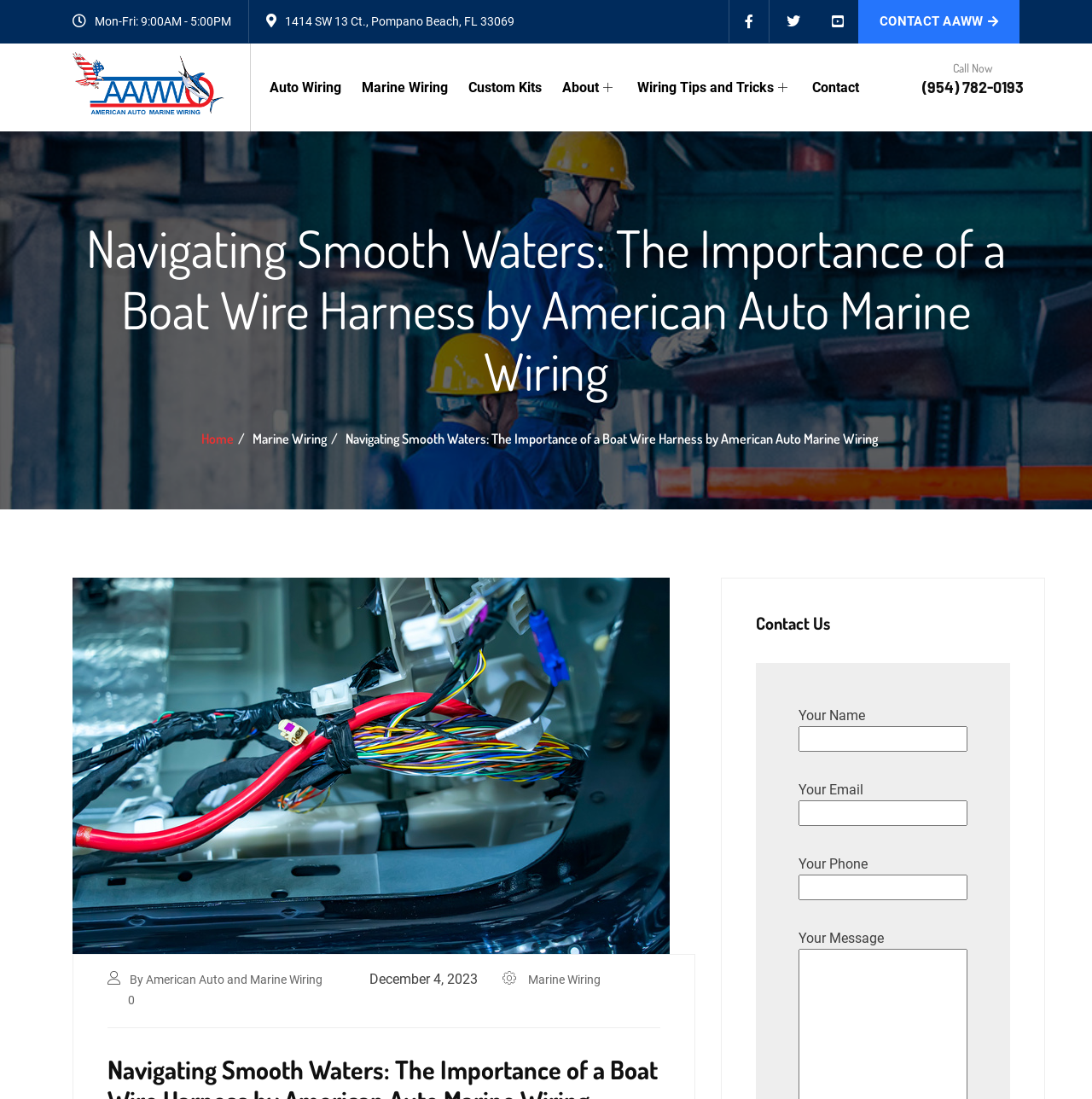Identify the bounding box coordinates of the area that should be clicked in order to complete the given instruction: "Click Facebook". The bounding box coordinates should be four float numbers between 0 and 1, i.e., [left, top, right, bottom].

[0.667, 0.0, 0.705, 0.039]